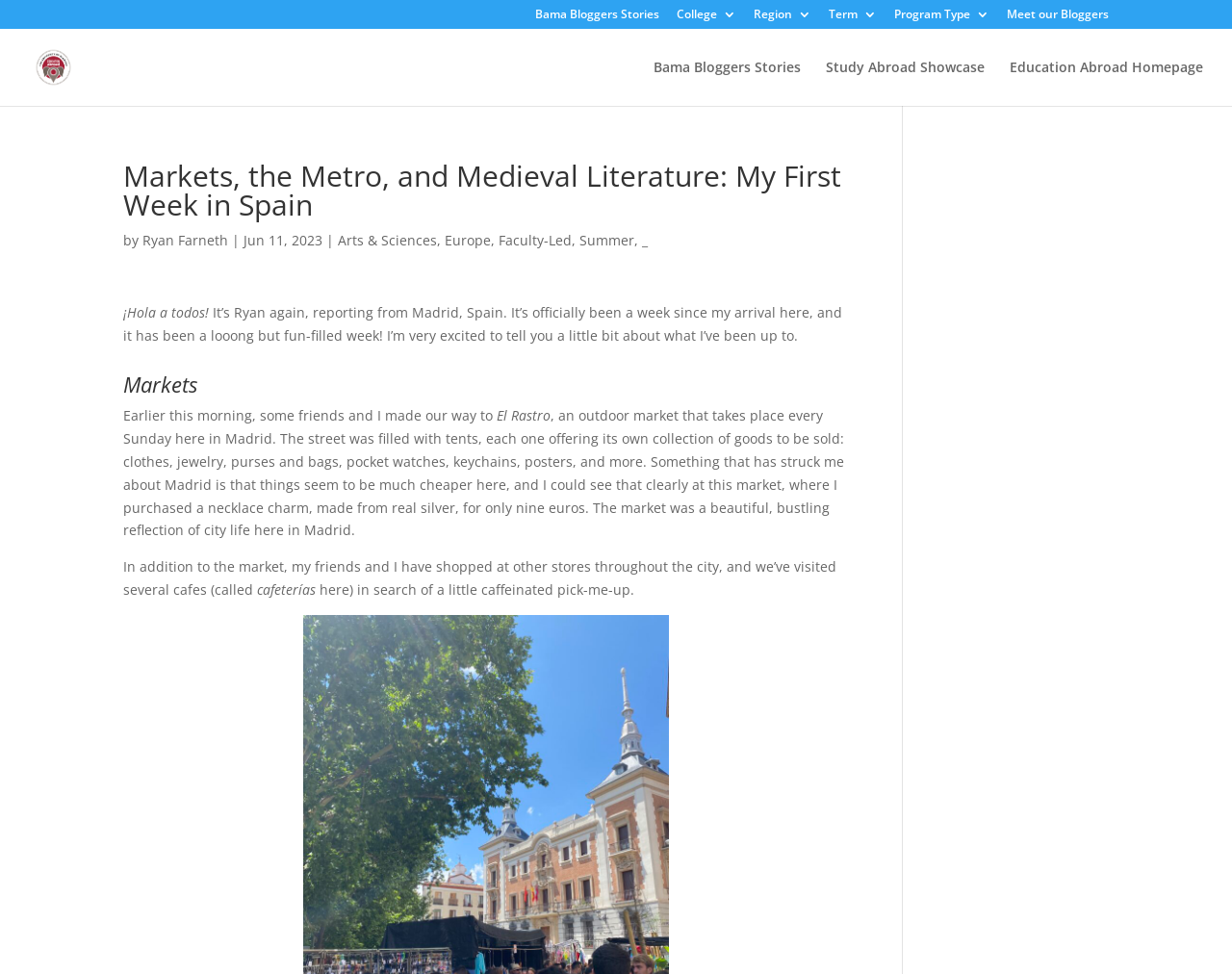What is the name of the university associated with the study abroad program?
Using the image provided, answer with just one word or phrase.

The University of Alabama